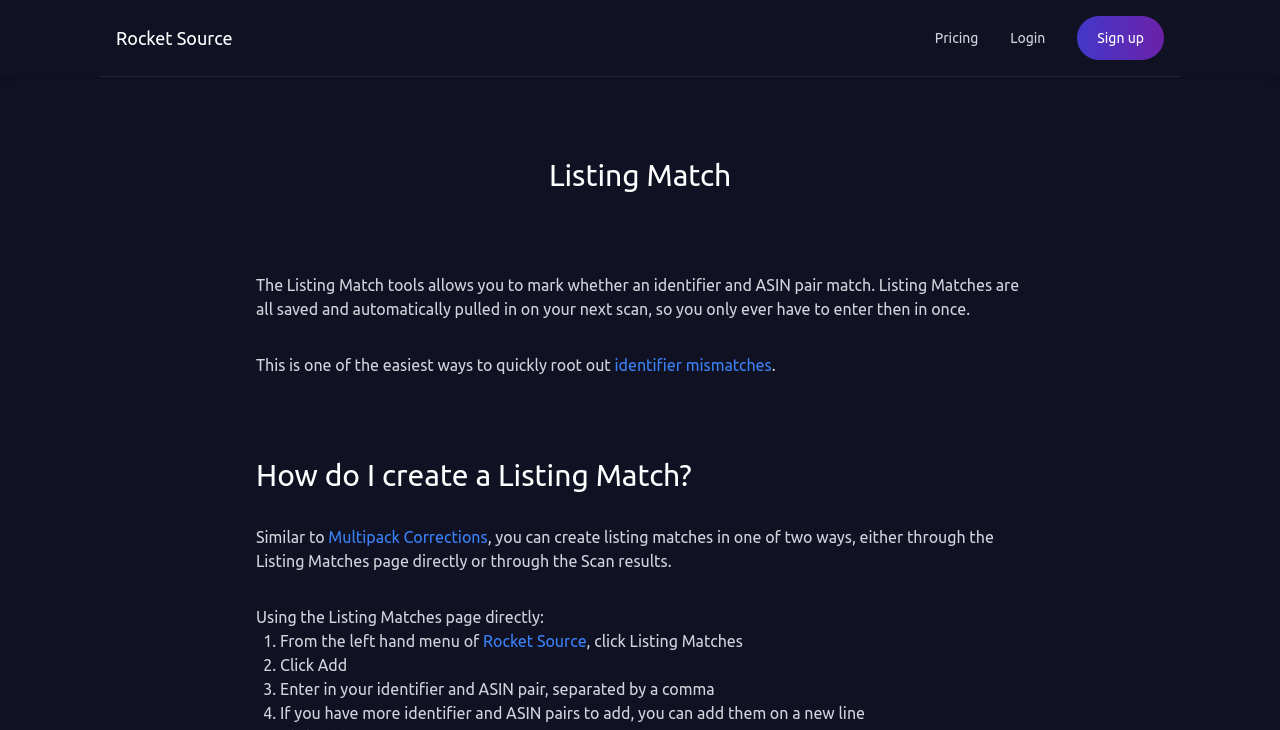Offer a meticulous description of the webpage's structure and content.

The webpage is focused on the "Features | Listing Match | Rocket Source" section. At the top right corner, there are three elements: "Pricing", "Login", and a "Sign up" link. Below these elements, there is a heading "Listing Match" that spans across the top half of the page. 

Under the heading, there is a paragraph of text that explains the purpose of the Listing Match tool, which allows users to mark whether an identifier and ASIN pair match. This tool saves the matches and automatically pulls them in on the next scan, making it easier to enter them only once.

The next section starts with a sentence that explains how the Listing Match tool can help root out identifier mismatches, followed by a link to "identifier mismatches". 

Below this, there is a heading "How do I create a Listing Match?" which is followed by a sentence that compares creating listing matches to "Multipack Corrections", with a link to the latter. The text then explains that listing matches can be created in one of two ways: through the Listing Matches page directly or through the Scan results.

The webpage then provides a step-by-step guide on how to create a listing match using the Listing Matches page directly. The guide consists of four steps, each marked with a numbered list marker (1., 2., 3., and 4.). The steps explain how to access the Listing Matches page, click Add, enter the identifier and ASIN pair, and add more pairs if needed.